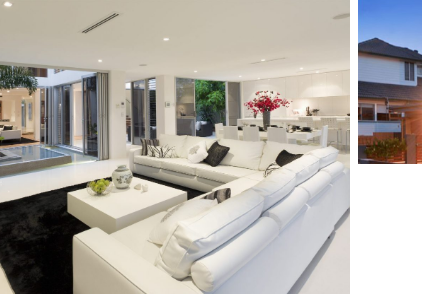Give a detailed account of what is happening in the image.

The image showcases a beautifully designed luxury house exterior, featuring a modern aesthetic with clean lines and a warm color palette. This contemporary home has been thoughtfully constructed to offer both style and comfort. In the left portion of the image, a spacious and elegantly furnished interior is visible, emphasizing an open layout that invites natural light. The living space is adorned with a plush white sofa, complemented by decorative cushions, a sleek coffee table, and tasteful floral arrangements that add a touch of vibrancy. The sophisticated design is enhanced by thoughtful lighting and minimal décor, creating a welcoming atmosphere that epitomizes luxury living. The scene embodies the seamless connection between indoor and outdoor spaces, highlighting the essence of contemporary architecture that Box&Co specializes in as they guide clients through every stage of their dream home journey.